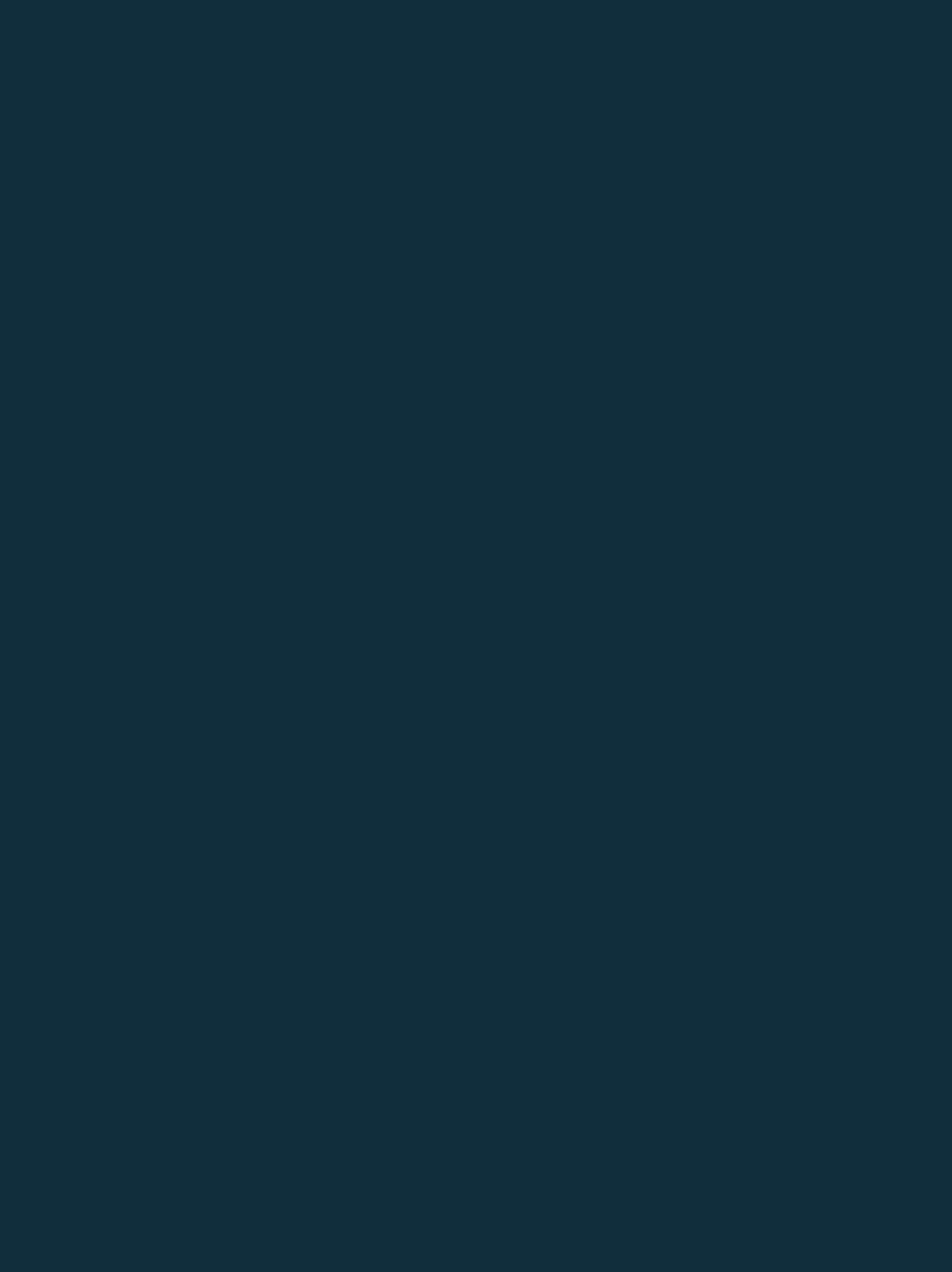Please identify the bounding box coordinates of the element's region that should be clicked to execute the following instruction: "Read the news about London hospitals struck by cyber attack launching blood donor appeal". The bounding box coordinates must be four float numbers between 0 and 1, i.e., [left, top, right, bottom].

[0.258, 0.065, 0.468, 0.088]